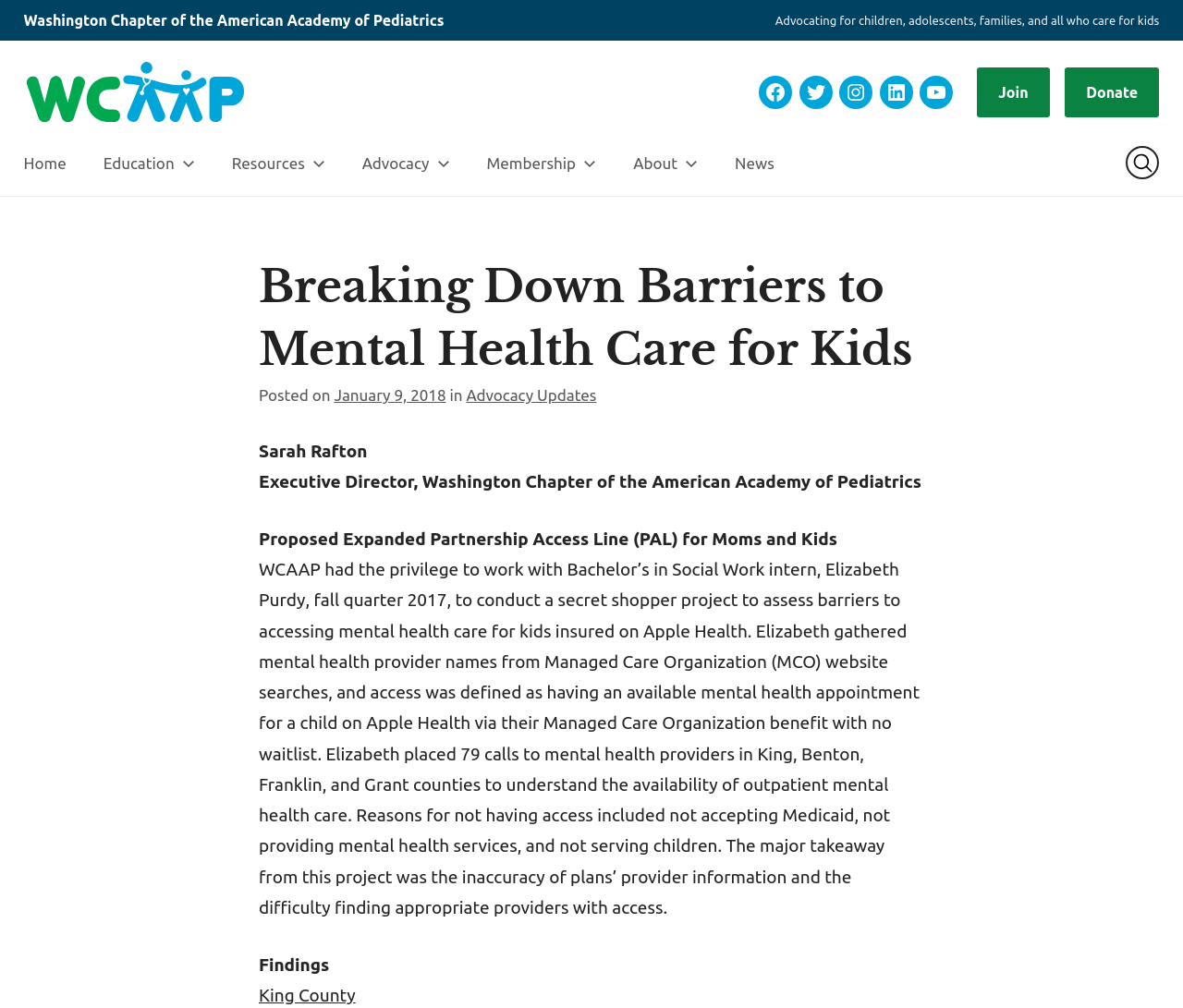Determine the bounding box coordinates for the element that should be clicked to follow this instruction: "Click on WCAAP Home". The coordinates should be given as four float numbers between 0 and 1, in the format [left, top, right, bottom].

[0.02, 0.055, 0.207, 0.128]